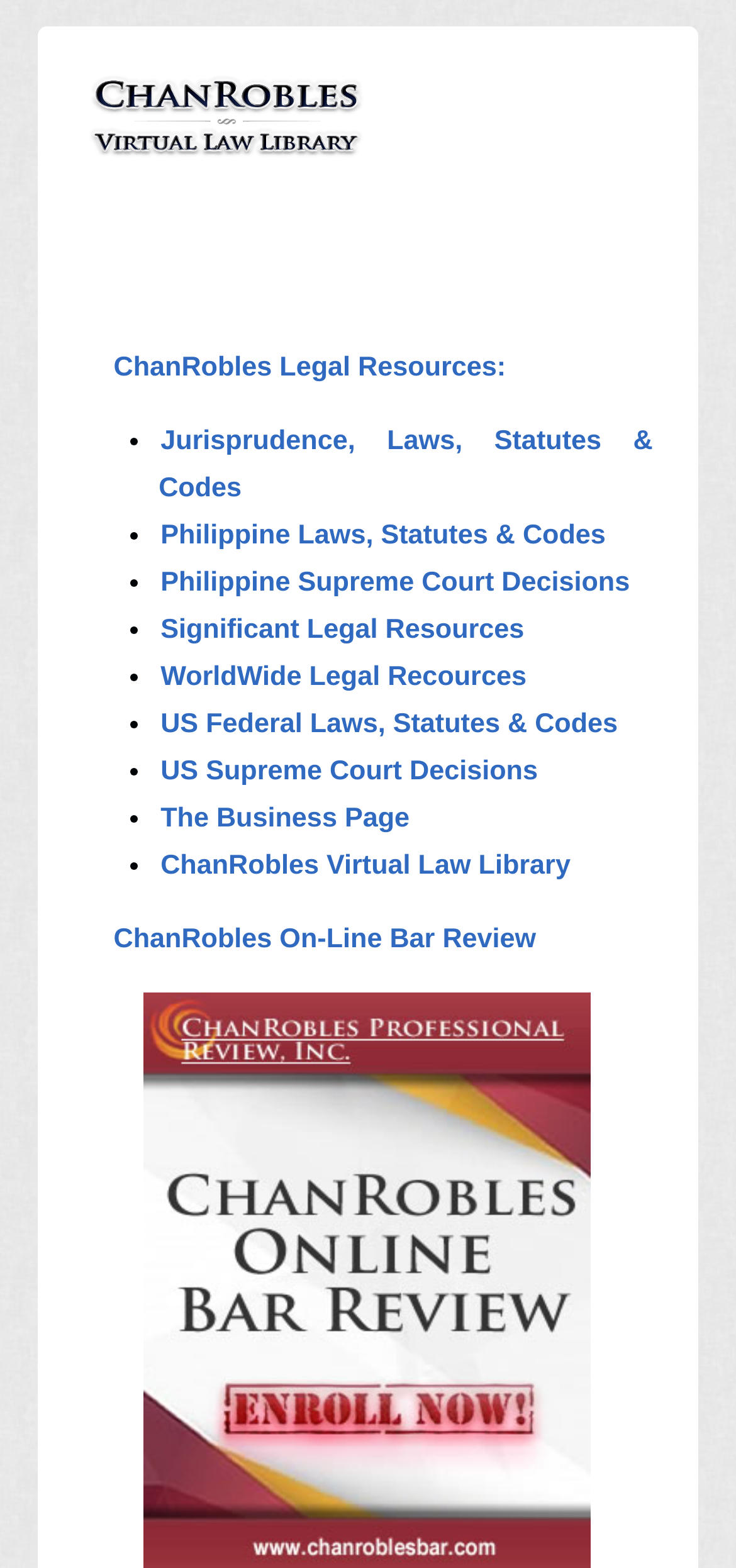Answer the question in a single word or phrase:
What is the scope of legal resources provided by ChanRobles?

Global